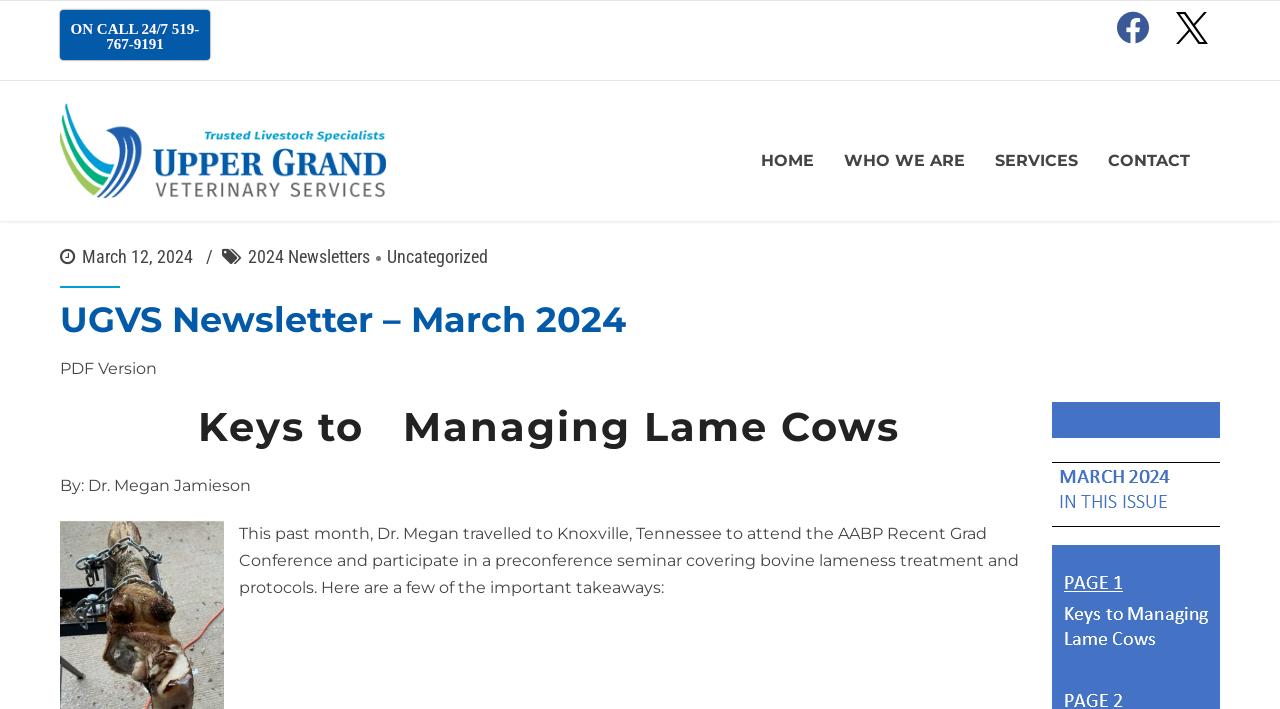How many types of services are listed under 'SERVICES'?
Using the details from the image, give an elaborate explanation to answer the question.

Under the 'SERVICES' link, there are 7 sub-links listed, including 'Bovine', 'Dairy', 'Beef', 'Small Ruminant', 'Aquaculture', 'Others', and 'Client Achievement Awards'.